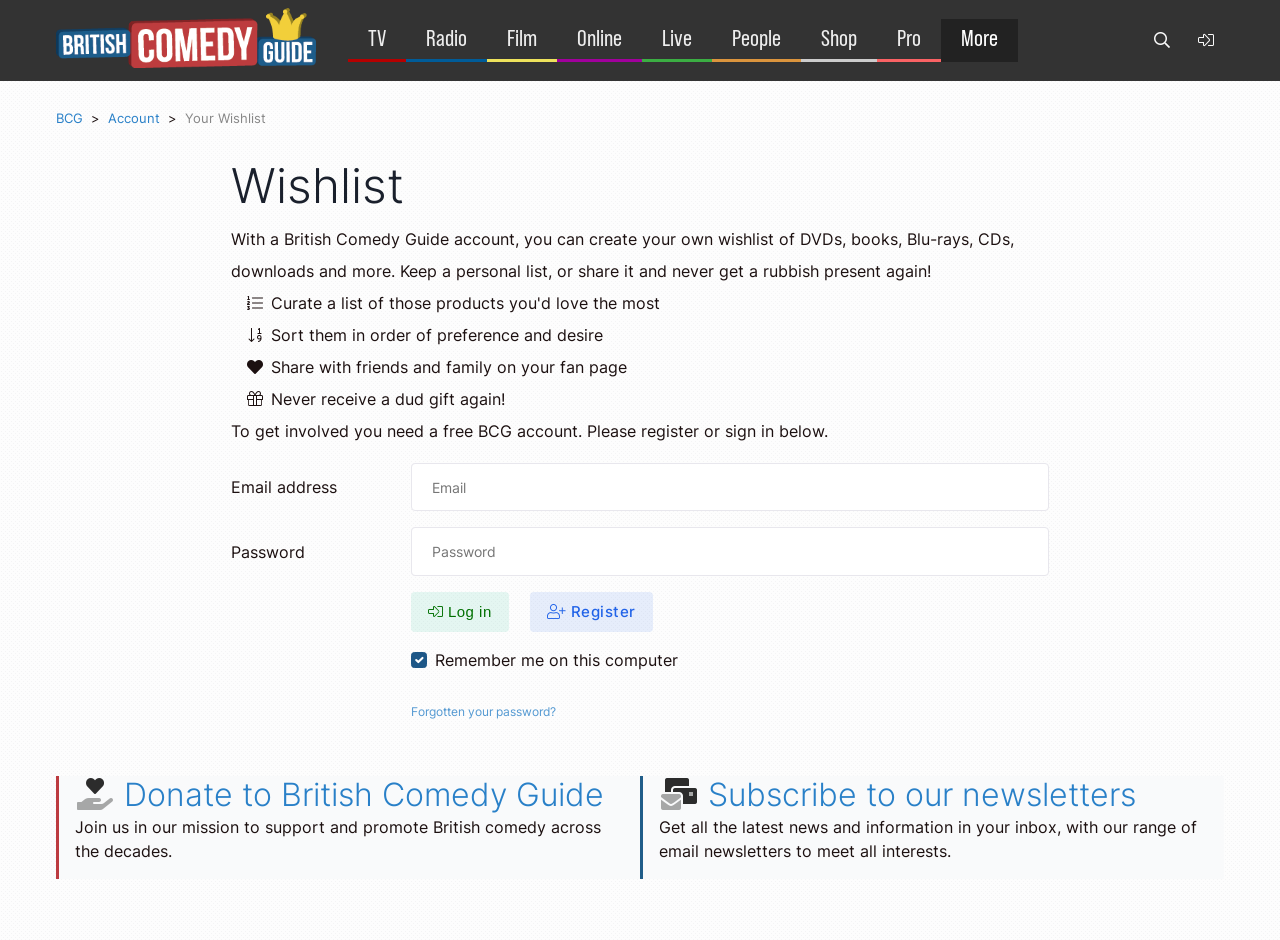How many sections are available in the navigation menu?
Using the information from the image, provide a comprehensive answer to the question.

The navigation menu has 9 sections, which are TV, Radio, Film, Online, Live, People, Shop, Pro, and More.